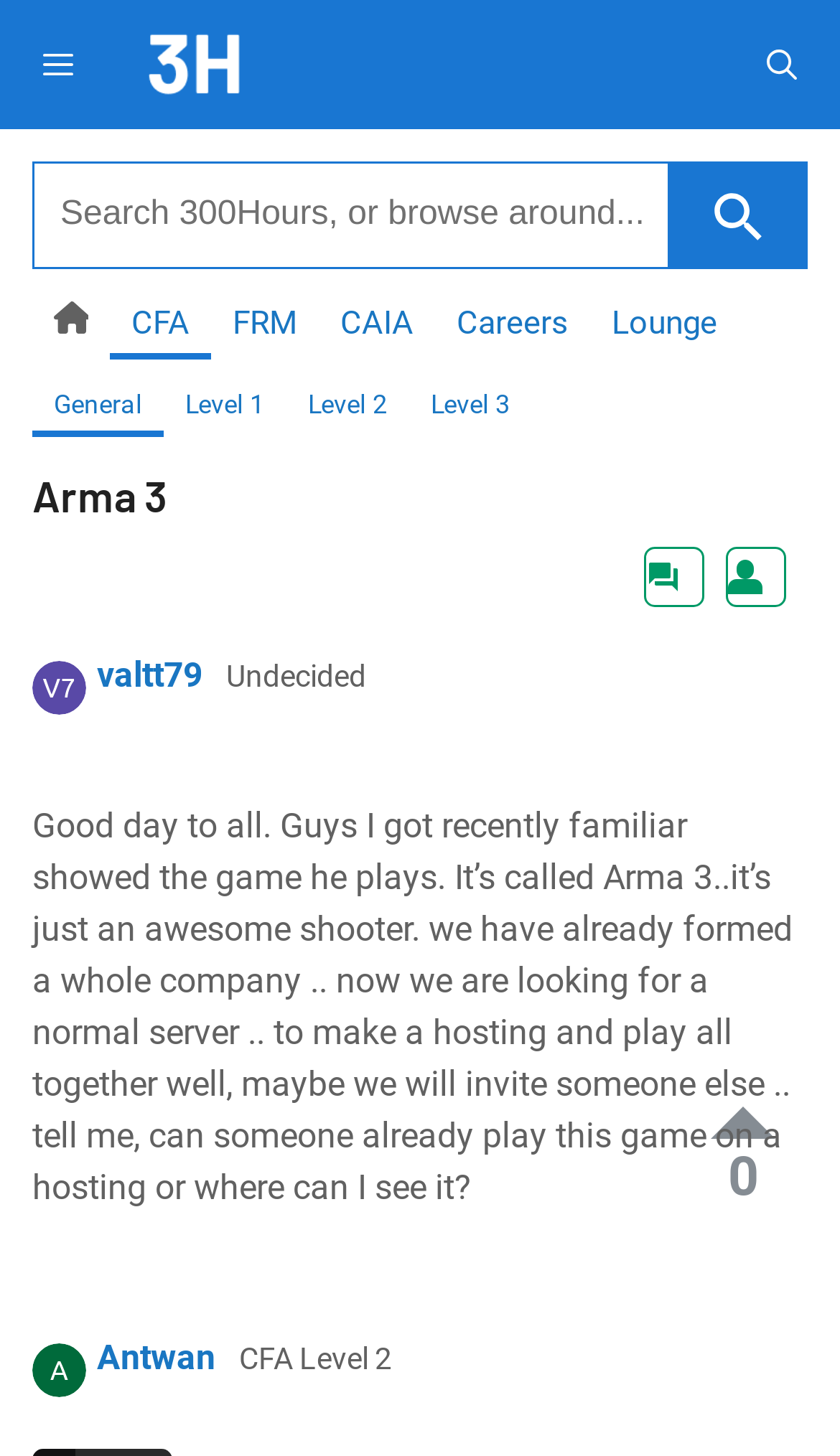Please indicate the bounding box coordinates of the element's region to be clicked to achieve the instruction: "Click on the menu". Provide the coordinates as four float numbers between 0 and 1, i.e., [left, top, right, bottom].

[0.0, 0.0, 0.138, 0.089]